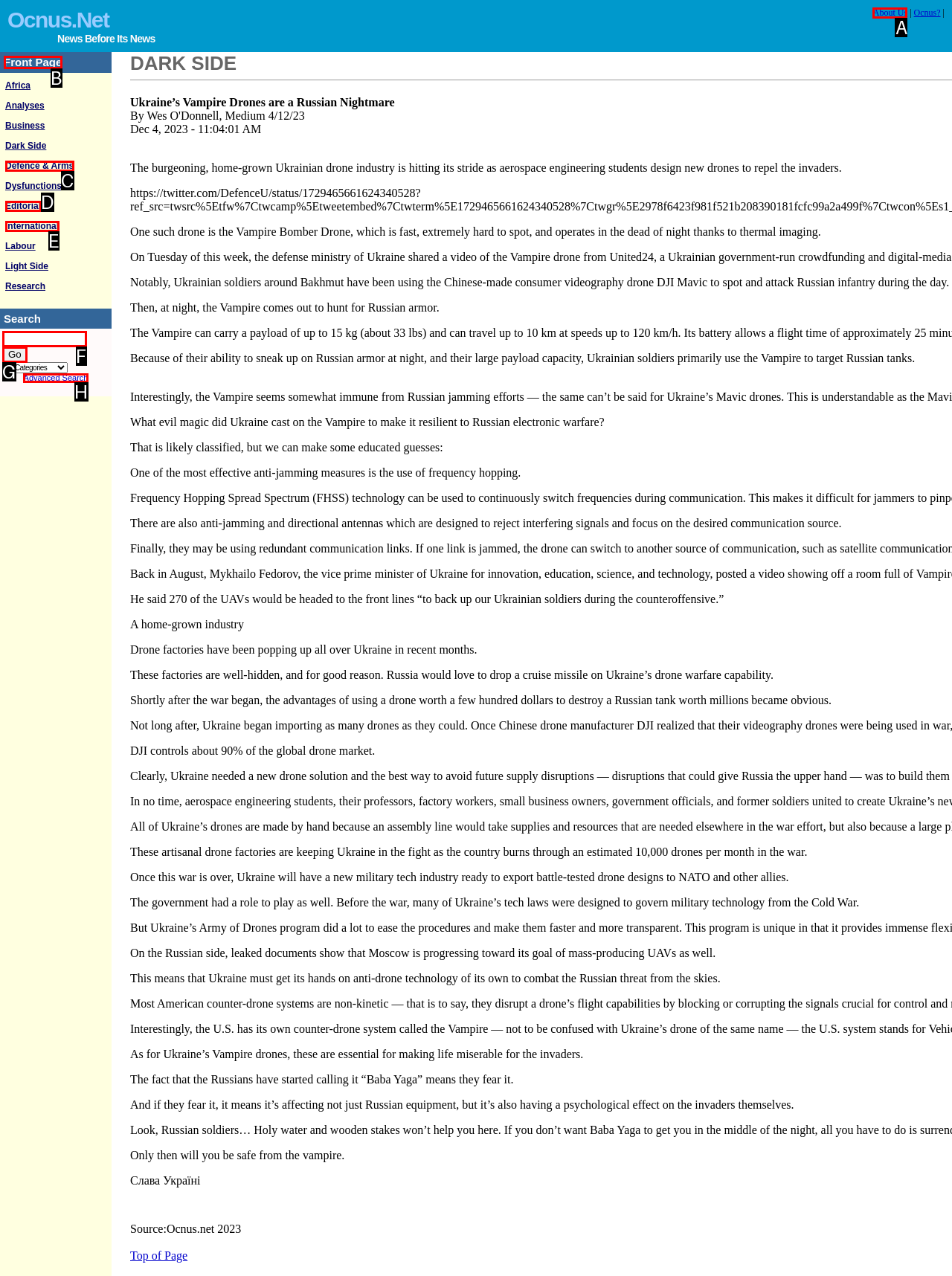Identify the HTML element that should be clicked to accomplish the task: Click on the SAMPLE PAGE link
Provide the option's letter from the given choices.

None